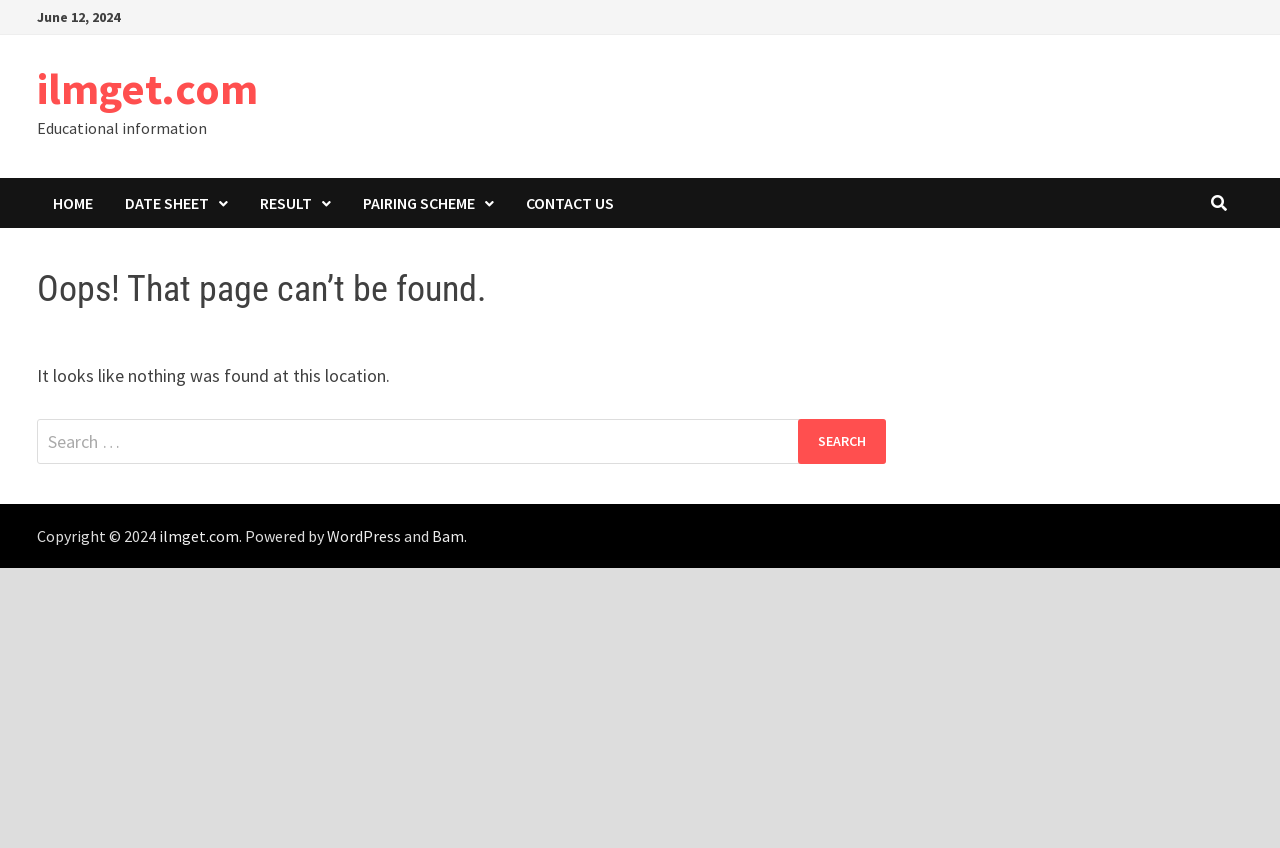Pinpoint the bounding box coordinates of the element you need to click to execute the following instruction: "Contact us". The bounding box should be represented by four float numbers between 0 and 1, in the format [left, top, right, bottom].

[0.398, 0.21, 0.492, 0.269]